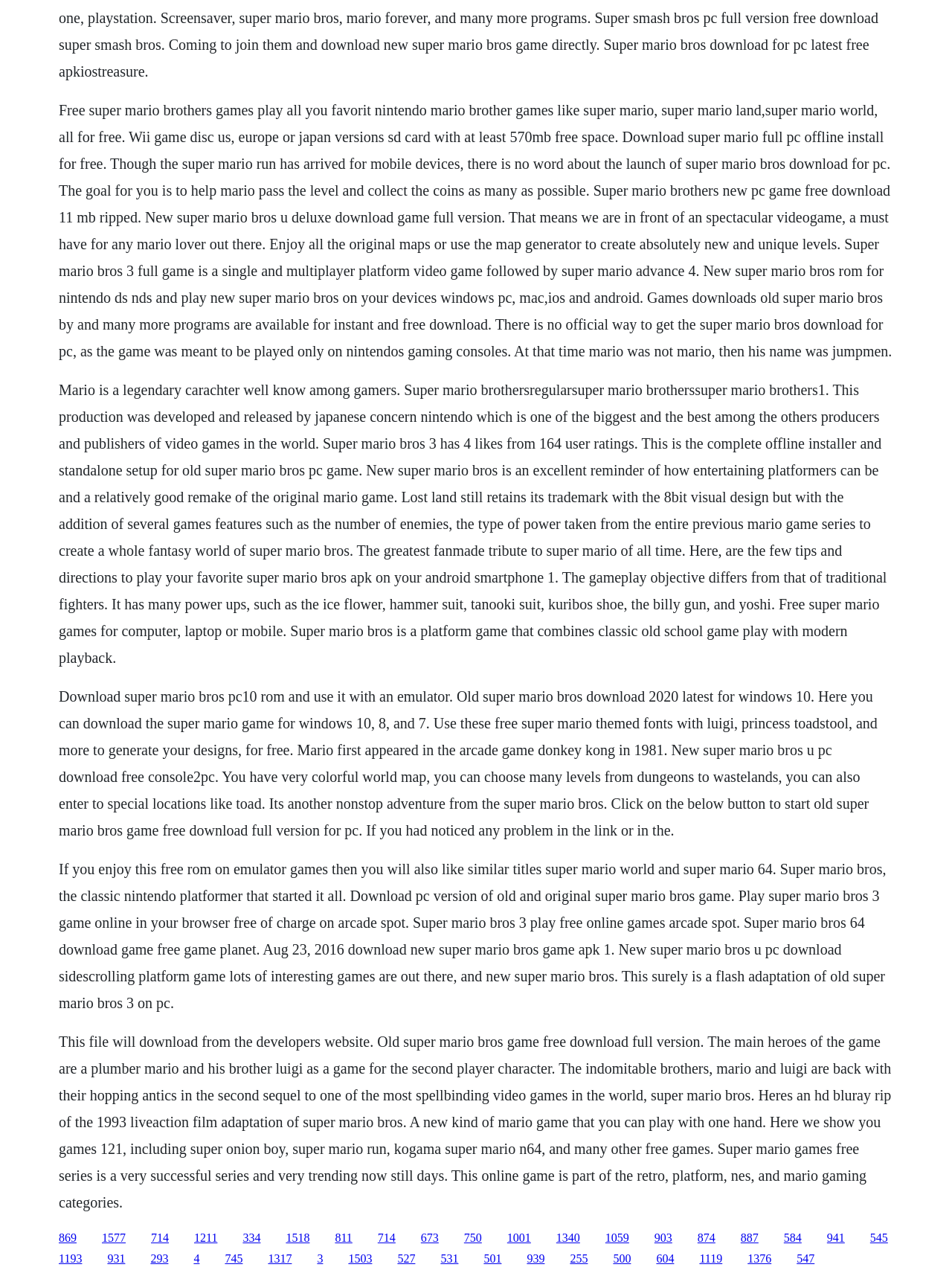Use a single word or phrase to answer the question: 
What is the main theme of this webpage?

Super Mario Bros